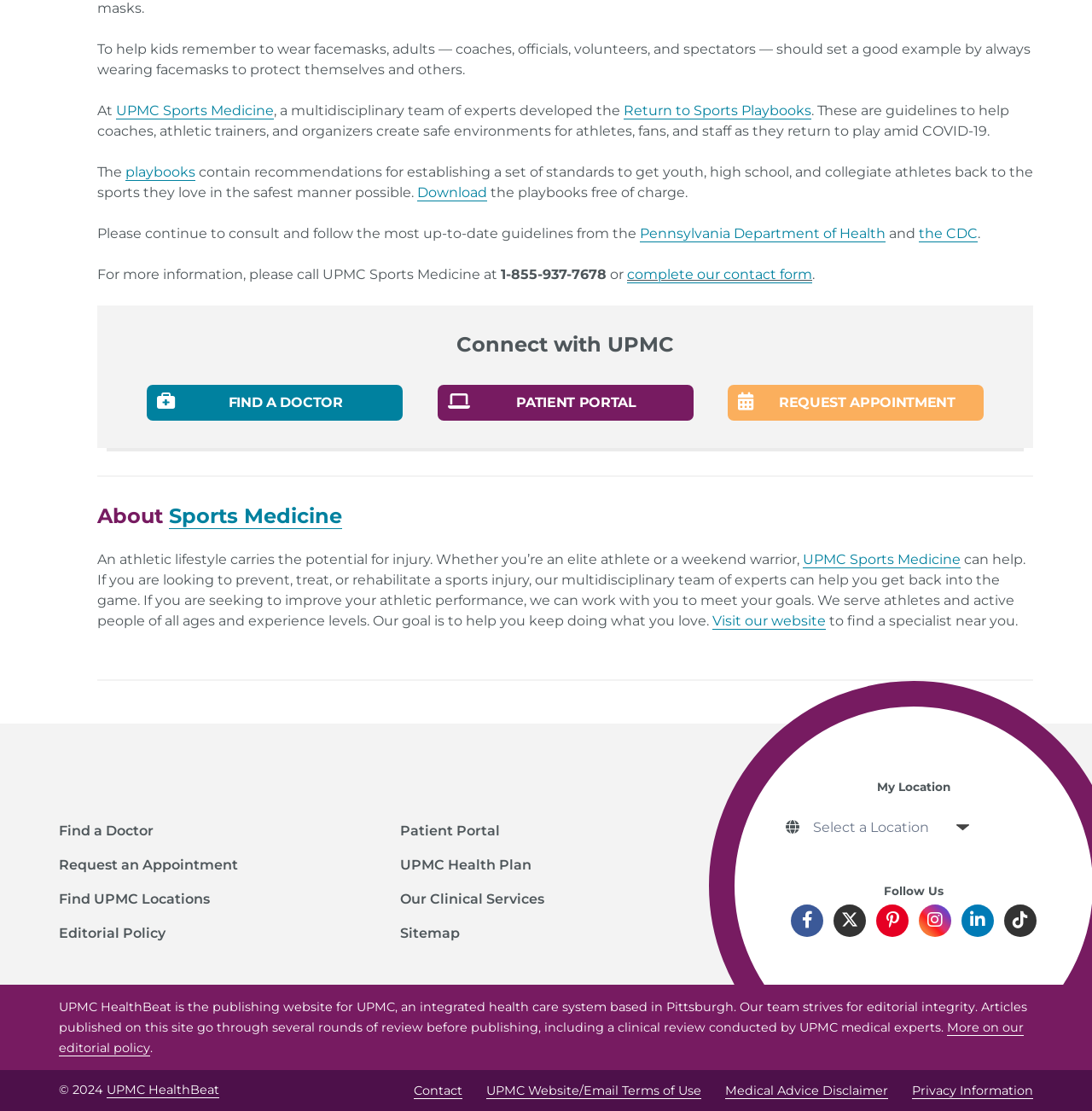Provide the bounding box coordinates of the HTML element described by the text: "UPMC Website/Email Terms of Use".

[0.445, 0.975, 0.642, 0.99]